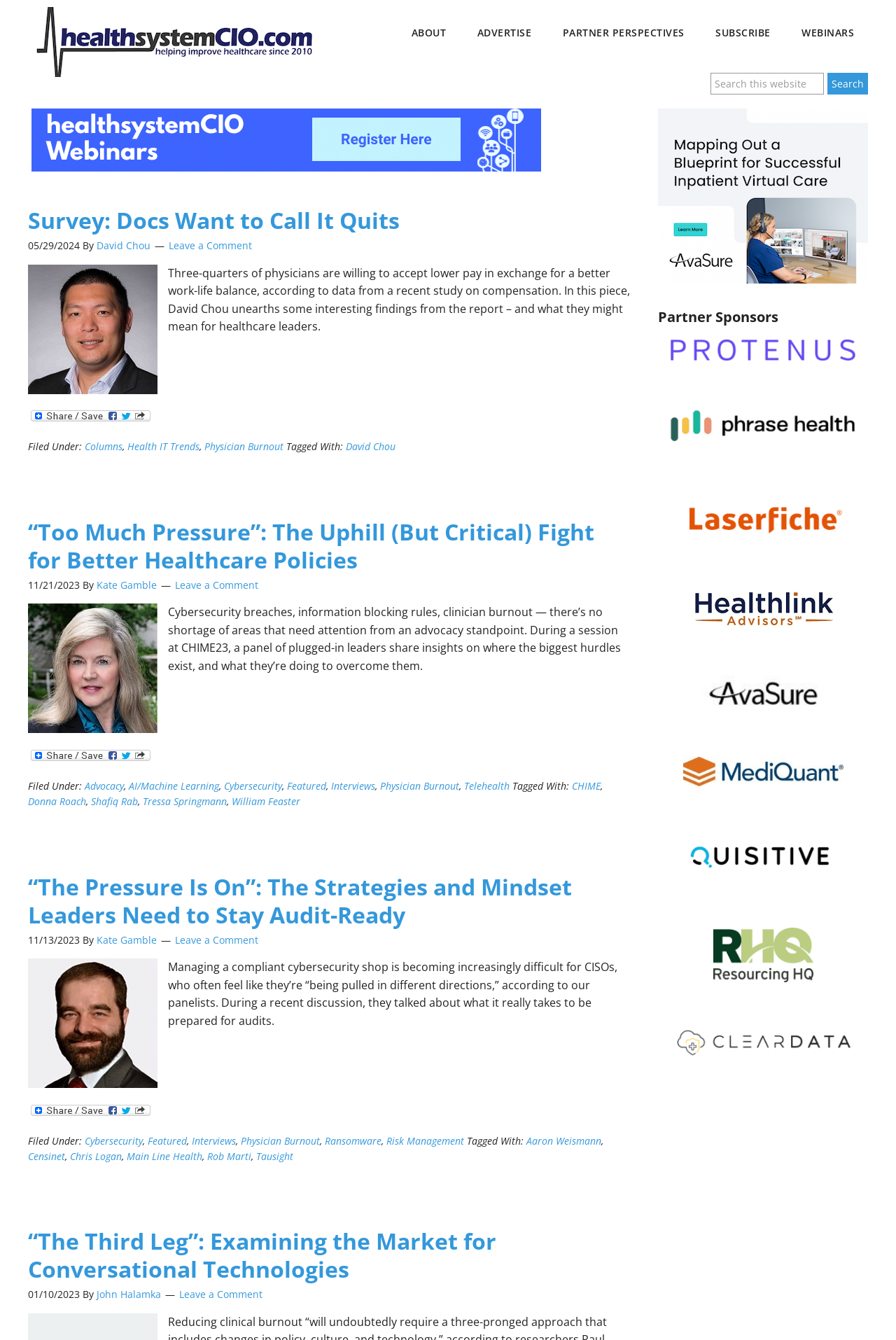Please give a succinct answer to the question in one word or phrase:
How many articles are on this webpage?

3